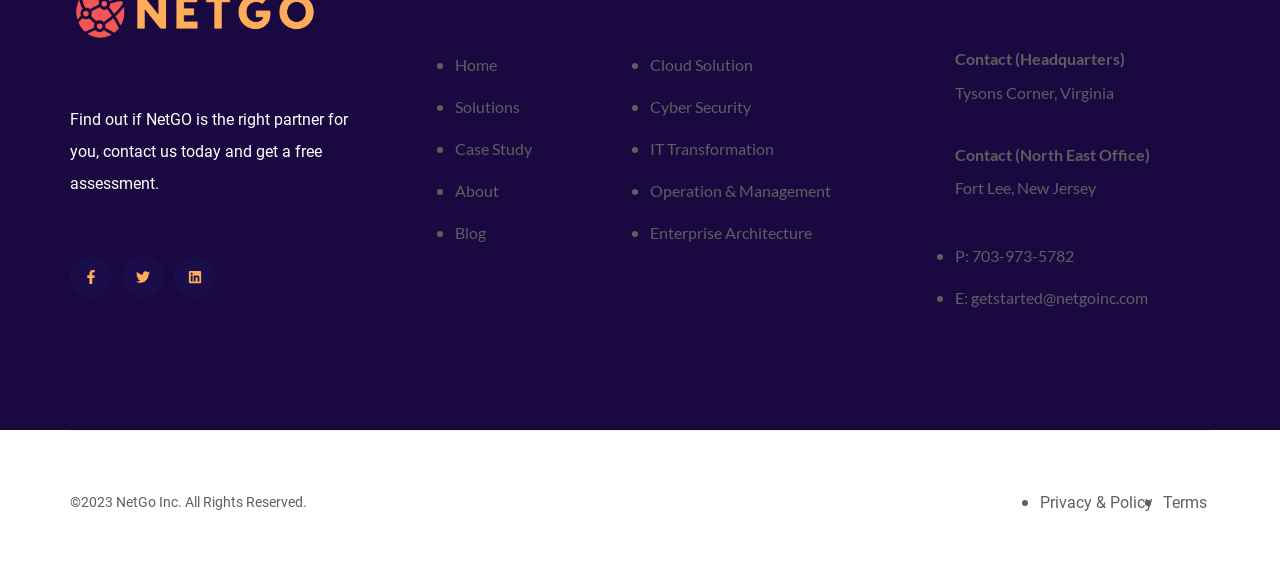Determine the bounding box for the UI element that matches this description: "Case Study".

[0.355, 0.247, 0.416, 0.281]